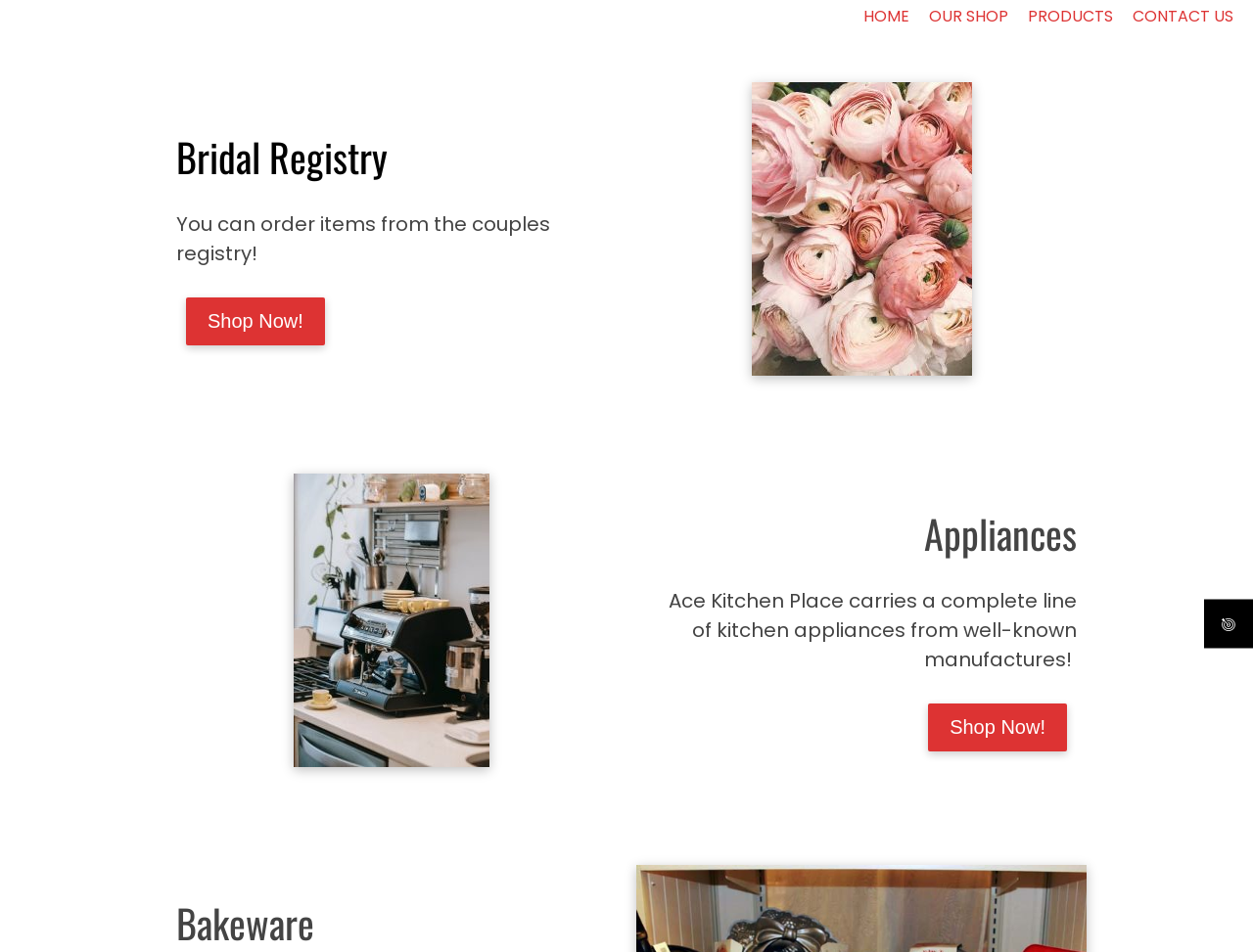What is the purpose of the '998' figure?
Please provide a comprehensive answer based on the information in the image.

The '998' figure is likely a product display, as it is accompanied by a 'Shop Now!' button and is placed under the Bridal Registry section, suggesting that it is a product that can be ordered from the registry.